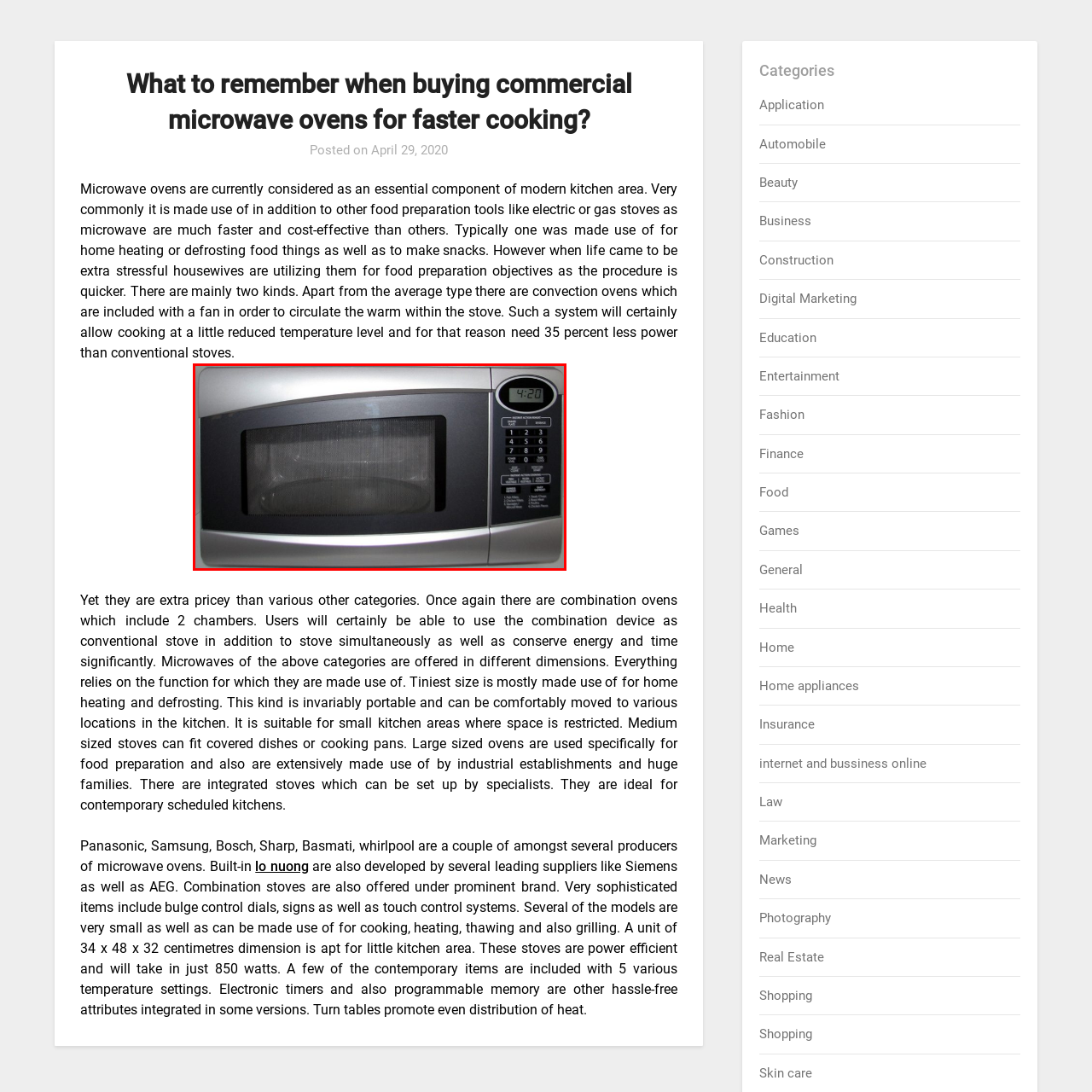Explain in detail what is depicted in the image within the red-bordered box.

The image features a contemporary microwave oven designed for efficient cooking and food preparation. Its sleek silver exterior complements modern kitchen aesthetics, while the transparent window showcases the inner compartment. The control panel is equipped with a digital display, indicating a time setting of 4:20, along with an array of buttons for various cooking settings and functions. This microwave is highlighted as an essential kitchen appliance, known for its speed and versatility, particularly in the context of busy lifestyles. Commonly used alongside conventional cooking tools, it offers convenience for heating, defrosting, and cooking, making it a favored choice in both home and commercial settings.